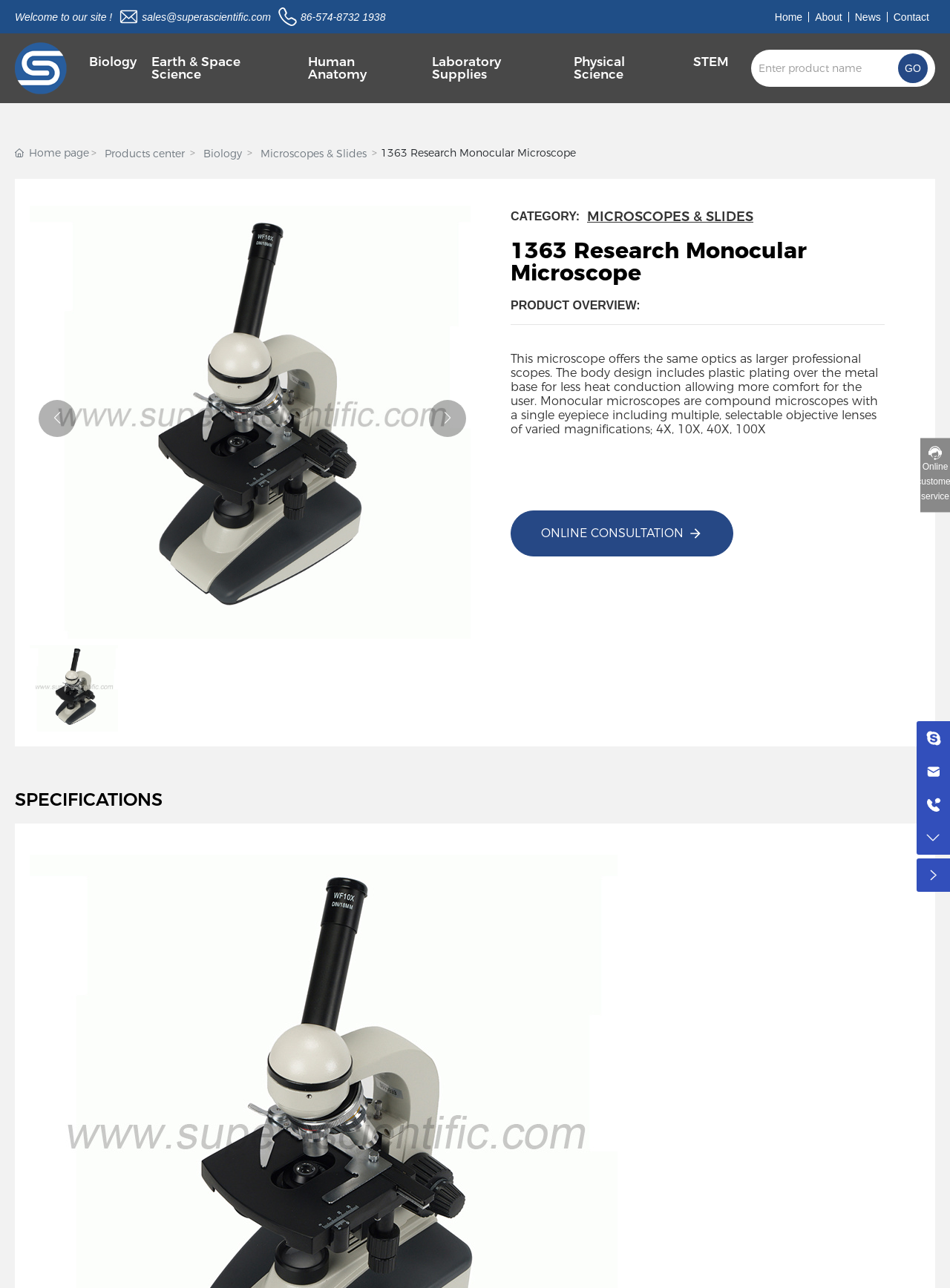Determine the bounding box coordinates of the area to click in order to meet this instruction: "View product details of '1363 Research Monocular Microscope'".

[0.39, 0.007, 0.577, 0.017]